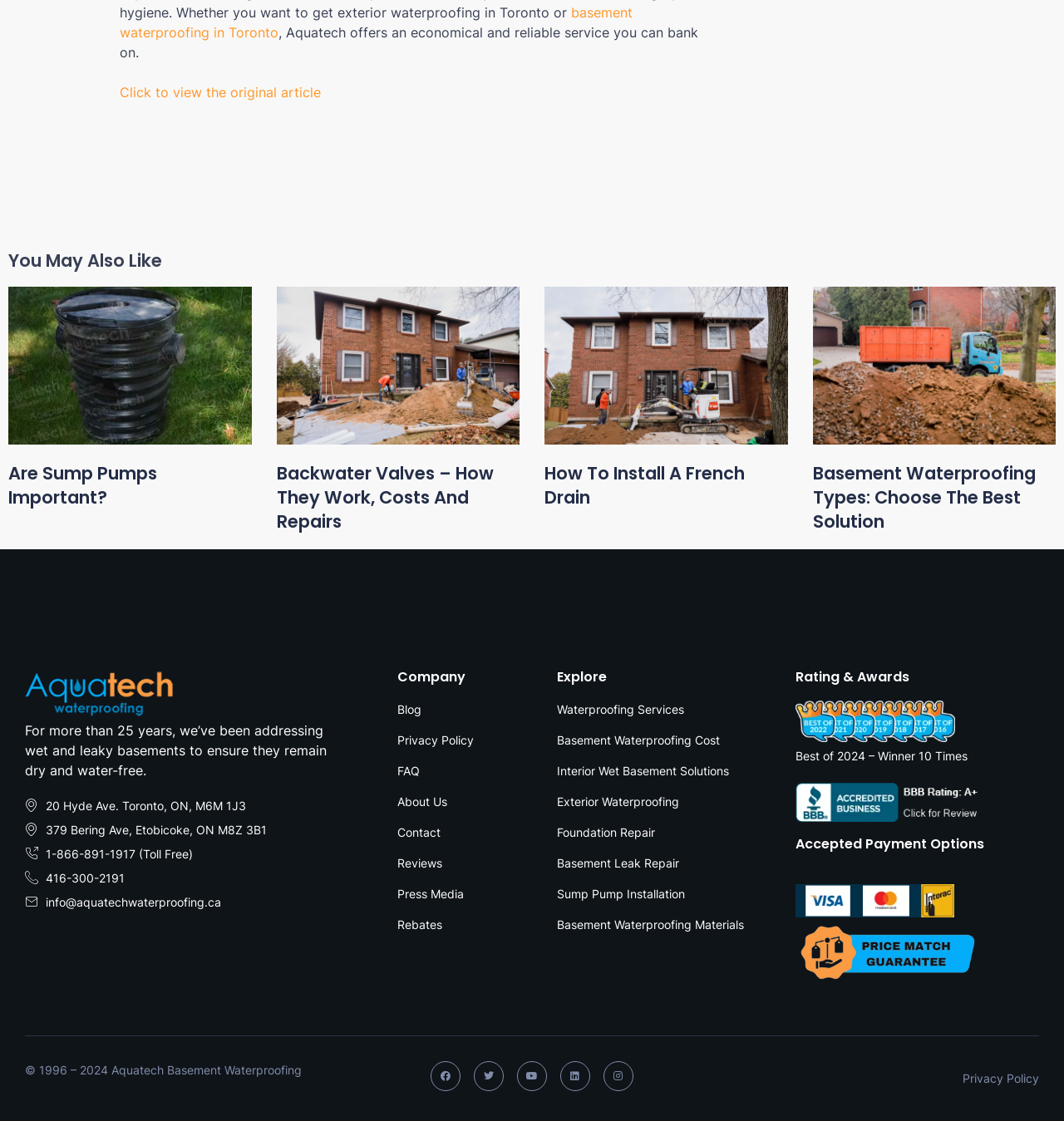What services does the company provide?
Answer briefly with a single word or phrase based on the image.

Waterproofing services